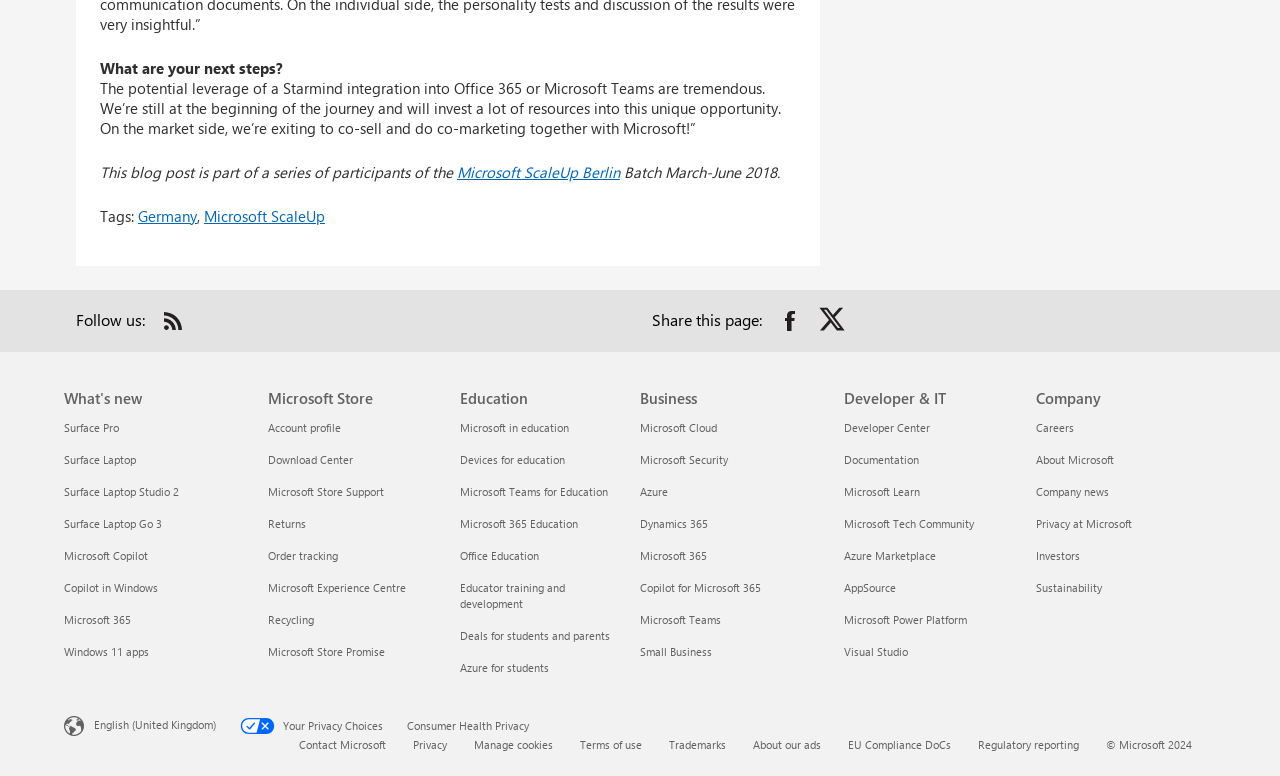What is the title of the blog post? Refer to the image and provide a one-word or short phrase answer.

Unknown